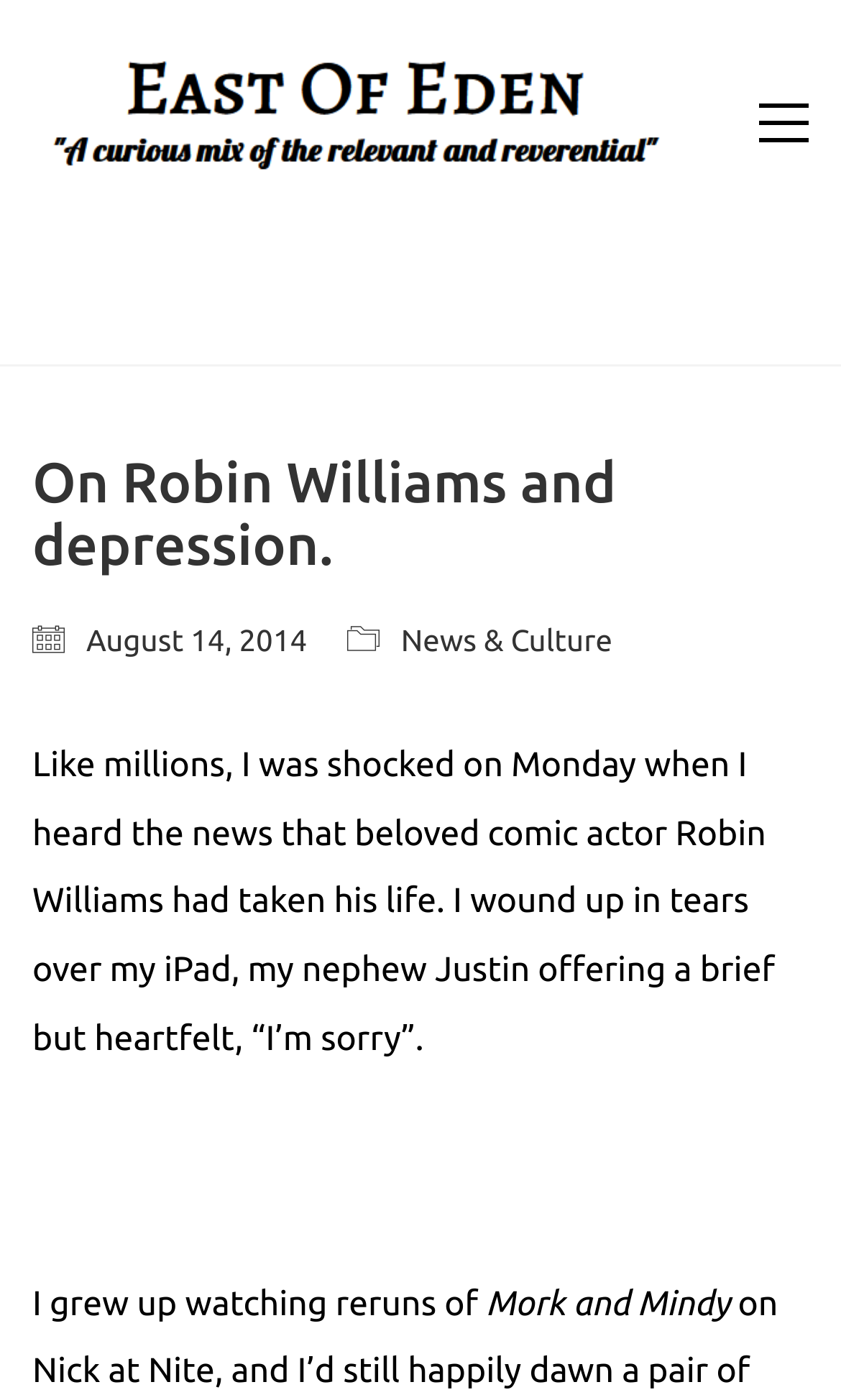What is the category of the article?
Provide a fully detailed and comprehensive answer to the question.

I determined the category of the article by examining the link element that contains the category name, which is 'News & Culture', located near the date of the article.